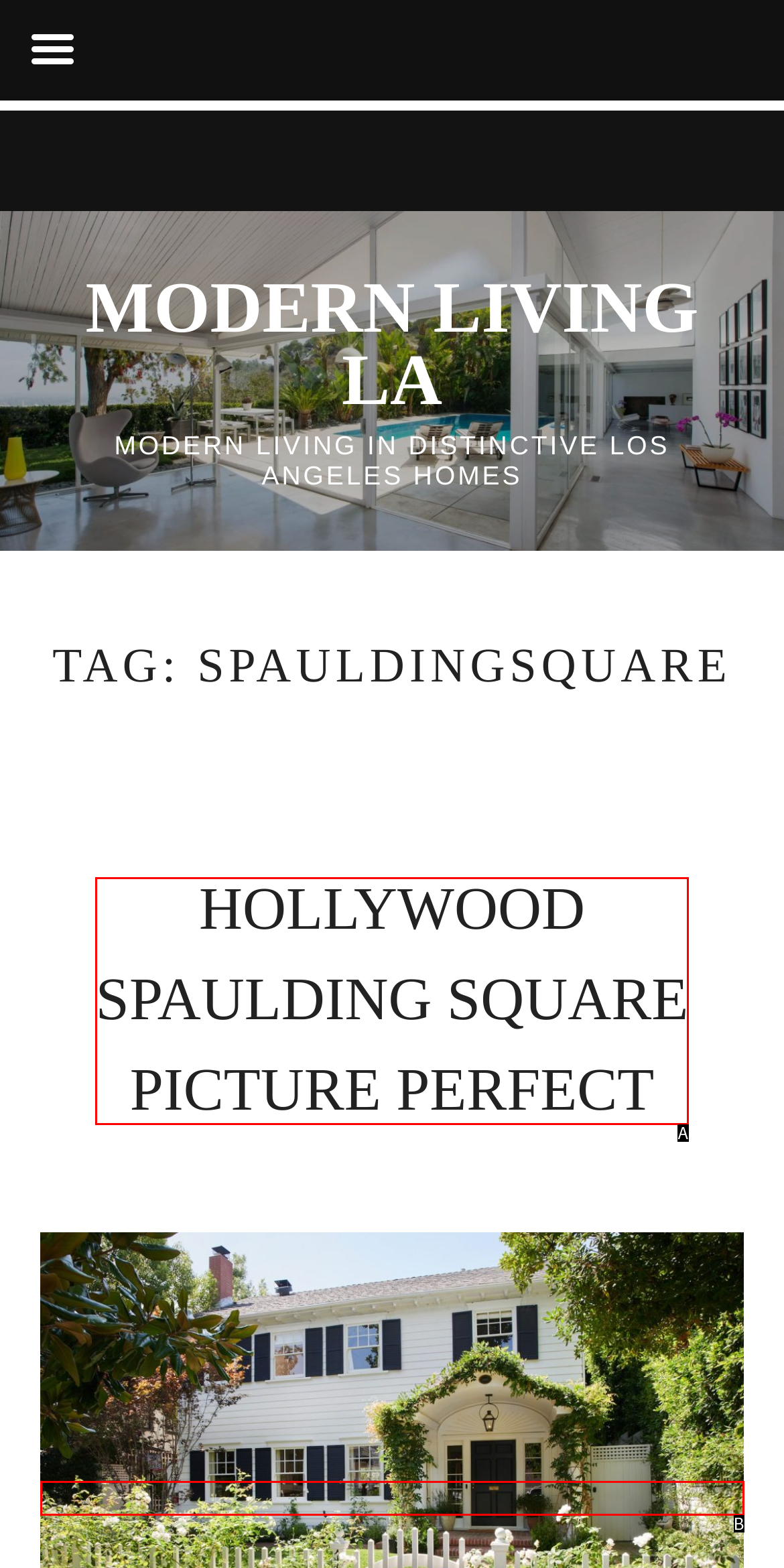Select the option that matches this description: HOLLYWOOD SPAULDING SQUARE PICTURE PERFECT
Answer by giving the letter of the chosen option.

A